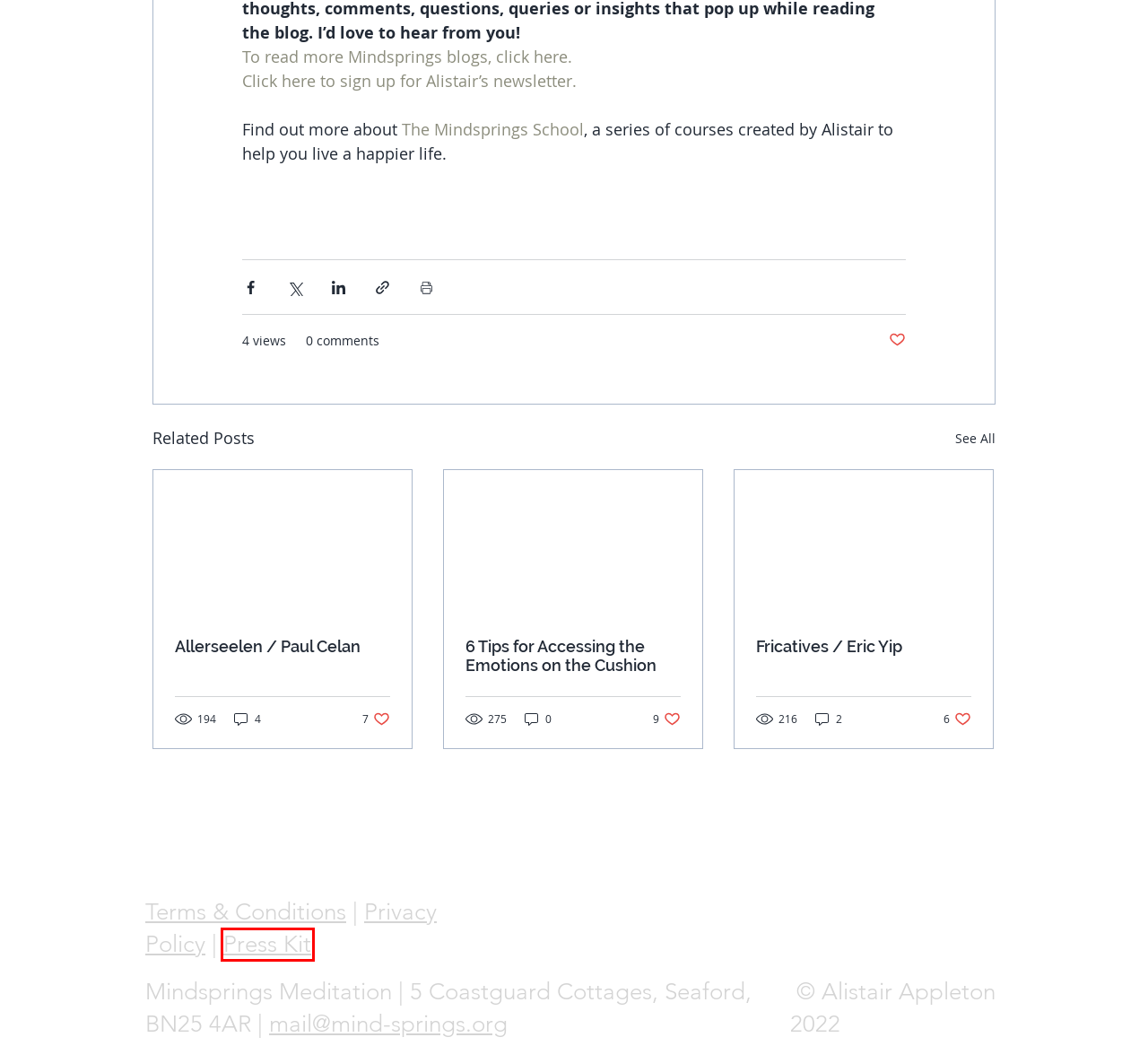Review the webpage screenshot provided, noting the red bounding box around a UI element. Choose the description that best matches the new webpage after clicking the element within the bounding box. The following are the options:
A. Privacy Policy | Mindsprings
B. 6 Tips for Accessing the Emotions on the Cushion
C. Fricatives / Eric Yip
D. Alistair Appleton | Mindsprings Meditation
E. Allerseelen / Paul Celan
F. Quotes
G. Press Kit | Mindsprings
H. T&C | Mindsprings

G